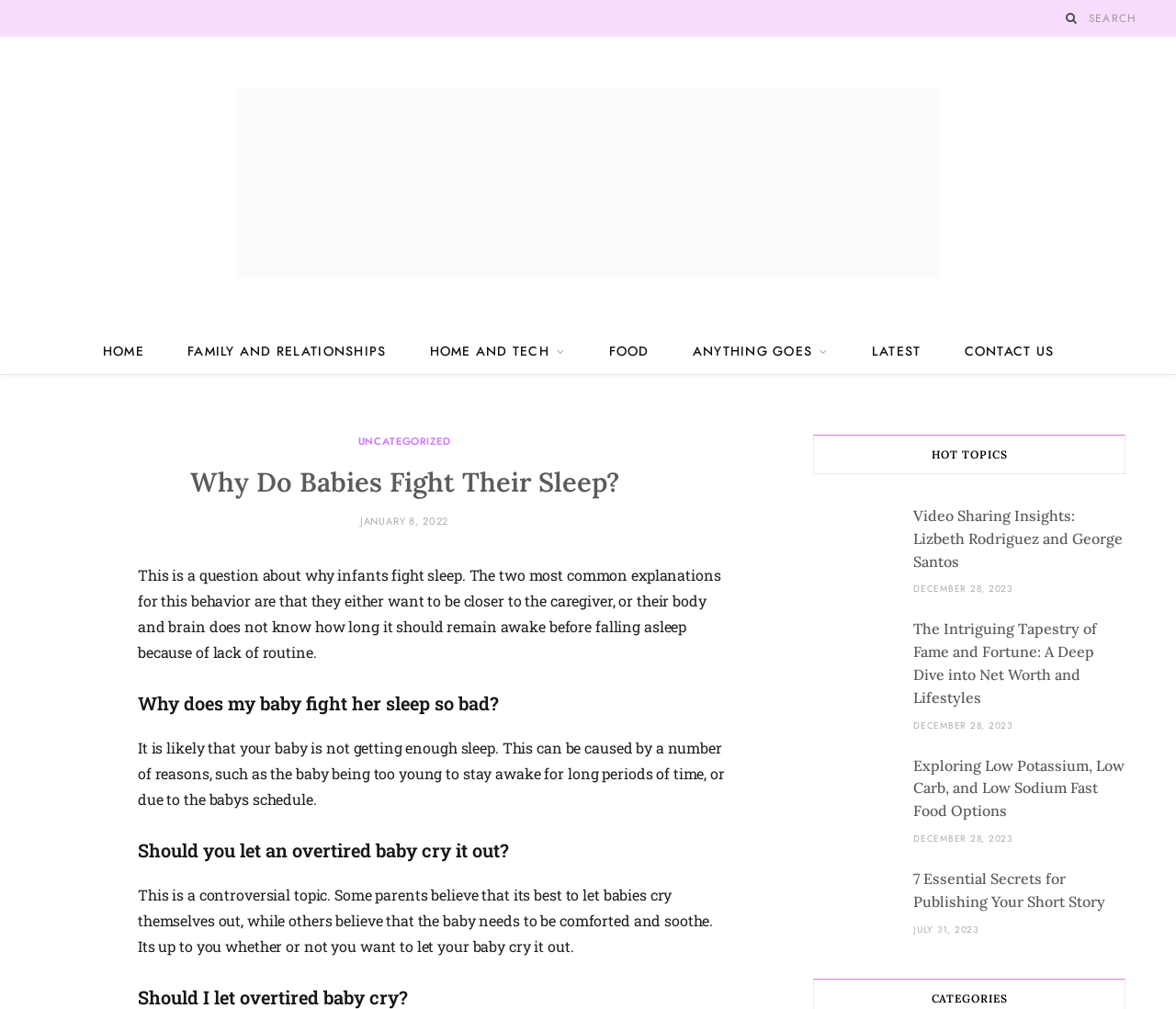Provide a single word or phrase answer to the question: 
What is the topic of the blog post?

Why babies fight sleep